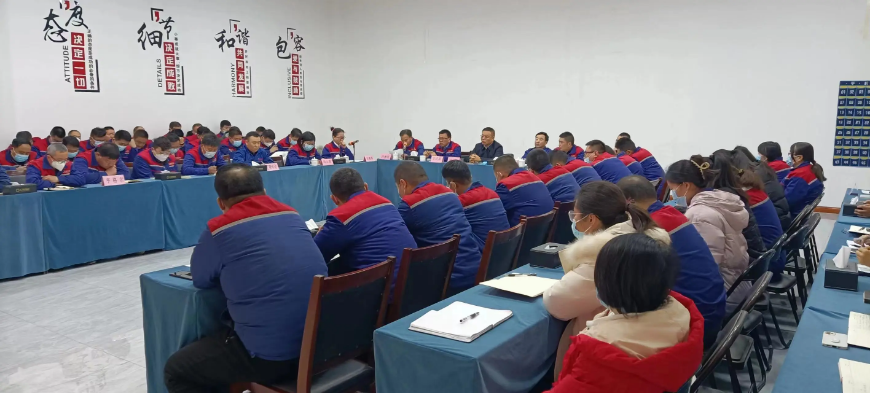Explain in detail what you see in the image.

In a well-organized meeting room, attendees are engaged in a professional gathering, dressed in coordinated blue jackets with red accents. The setting reflects a spirit of collaboration as individuals sit around tables covered with blue cloth, attentively listening to a speaker or engaging in discussion. The walls are adorned with motivational calligraphy that emphasizes themes such as dedication and unity, enhancing the room's atmosphere of purpose. Among the participants, many are wearing face masks, underscoring health precautions. This meeting appears to be a mobilization or planning session, indicating a collective effort to reflect on achievements and set future goals, particularly as the group aims to foster a passionate and harmonious work environment.